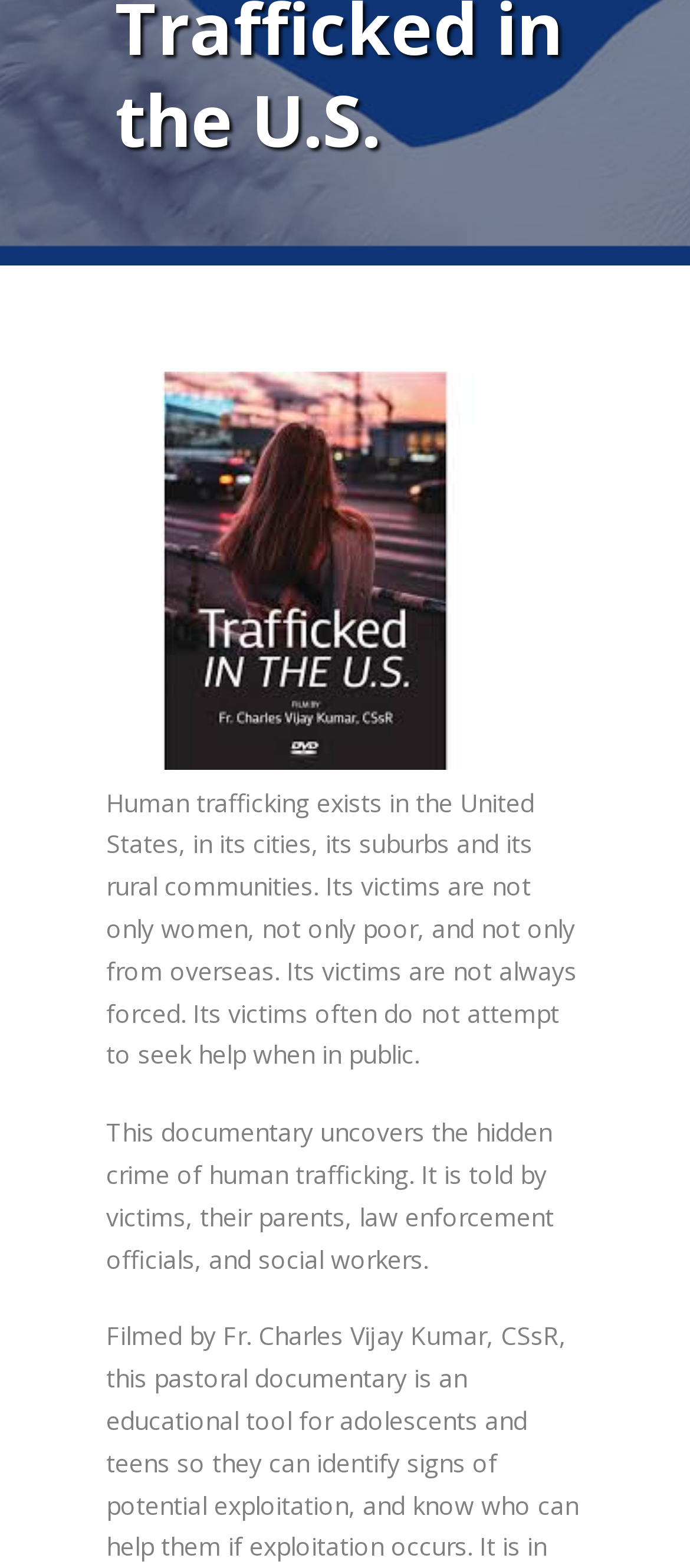Based on the element description Chicago Area Events, identify the bounding box coordinates for the UI element. The coordinates should be in the format (top-left x, top-left y, bottom-right x, bottom-right y) and within the 0 to 1 range.

[0.154, 0.19, 0.846, 0.247]